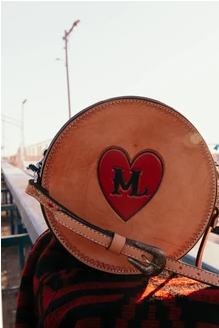What is the color of the heart design?
Please provide a single word or phrase based on the screenshot.

Red